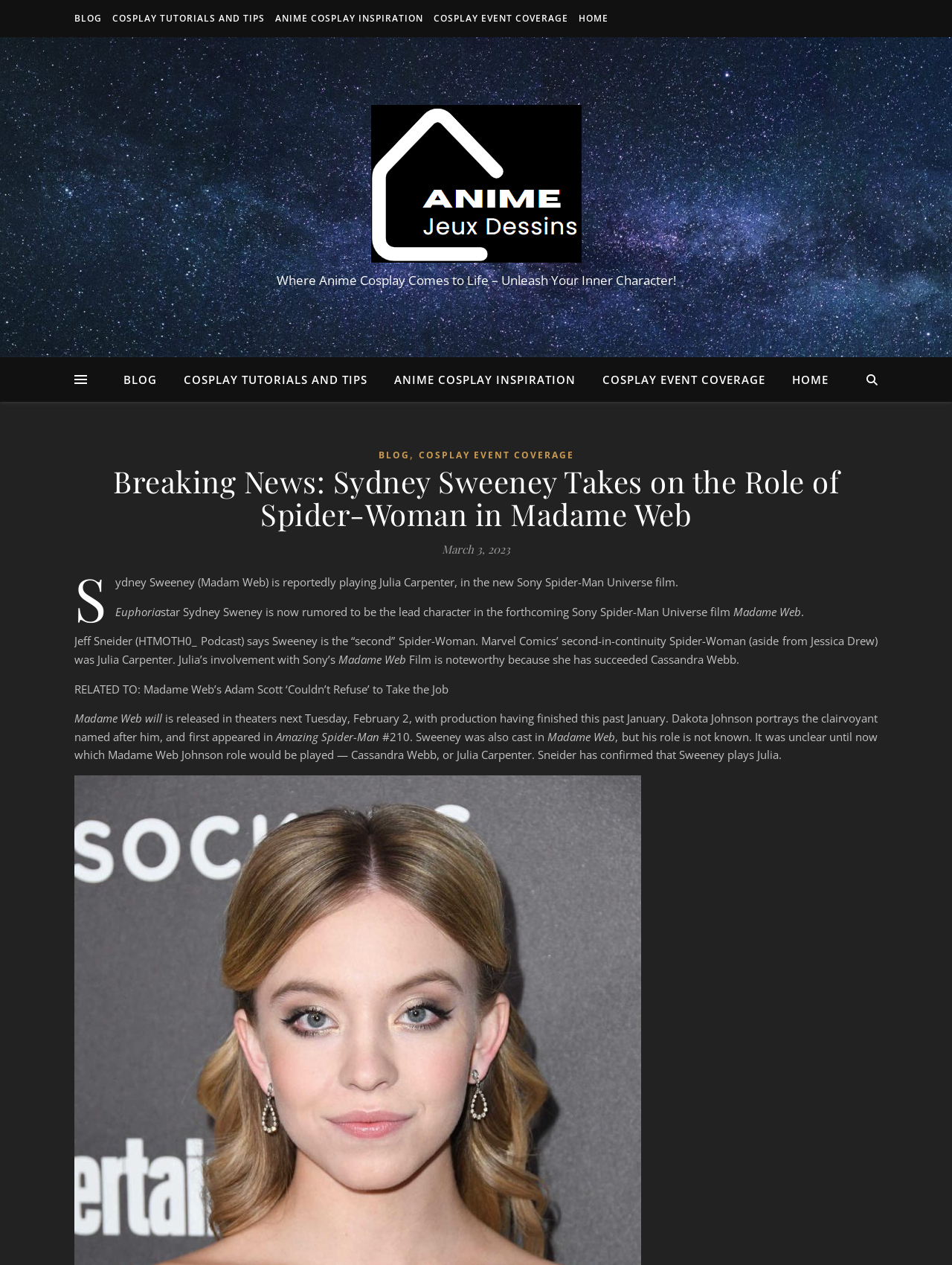Describe all the visual and textual components of the webpage comprehensively.

The webpage is about breaking news in the entertainment industry, specifically about Sydney Sweeney's role in the new Sony Spider-Man Universe film, Madame Web. At the top of the page, there are six links: BLOG, COSPLAY TUTORIALS AND TIPS, ANIME COSPLAY INSPIRATION, COSPLAY EVENT COVERAGE, and HOME, which are evenly spaced across the top of the page.

Below these links, there is a large header with the title "Breaking News: Sydney Sweeney Takes on the Role of Spider-Woman in Madame Web - Jeux Dessins Anime". To the right of the title, there is an image with the same name.

Underneath the header, there is a section with a brief introduction to the website, "Where Anime Cosplay Comes to Life – Unleash Your Inner Character!". Below this, there are five more links, identical to the ones at the top of the page, but slightly smaller in size.

The main content of the page starts with a heading that repeats the title of the article. Below this, there is a date, "March 3, 2023". The article then proceeds to discuss Sydney Sweeney's role in the Madame Web film, with several paragraphs of text that provide more details about the film and its characters.

Throughout the article, there are several mentions of other related topics, including Euphoria, Spider-Man Universe, and Marvel Comics. The article also mentions other characters, such as Julia Carpenter and Cassandra Webb, and provides some background information on them.

At the bottom of the page, there is a related article link, "Madame Web’s Adam Scott ‘Couldn’t Refuse’ to Take the Job", which suggests that the website has more content related to the Madame Web film.